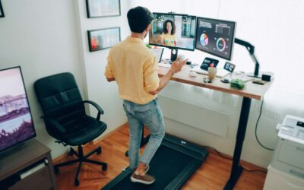Answer the following query with a single word or phrase:
How many computer monitors are there?

Two